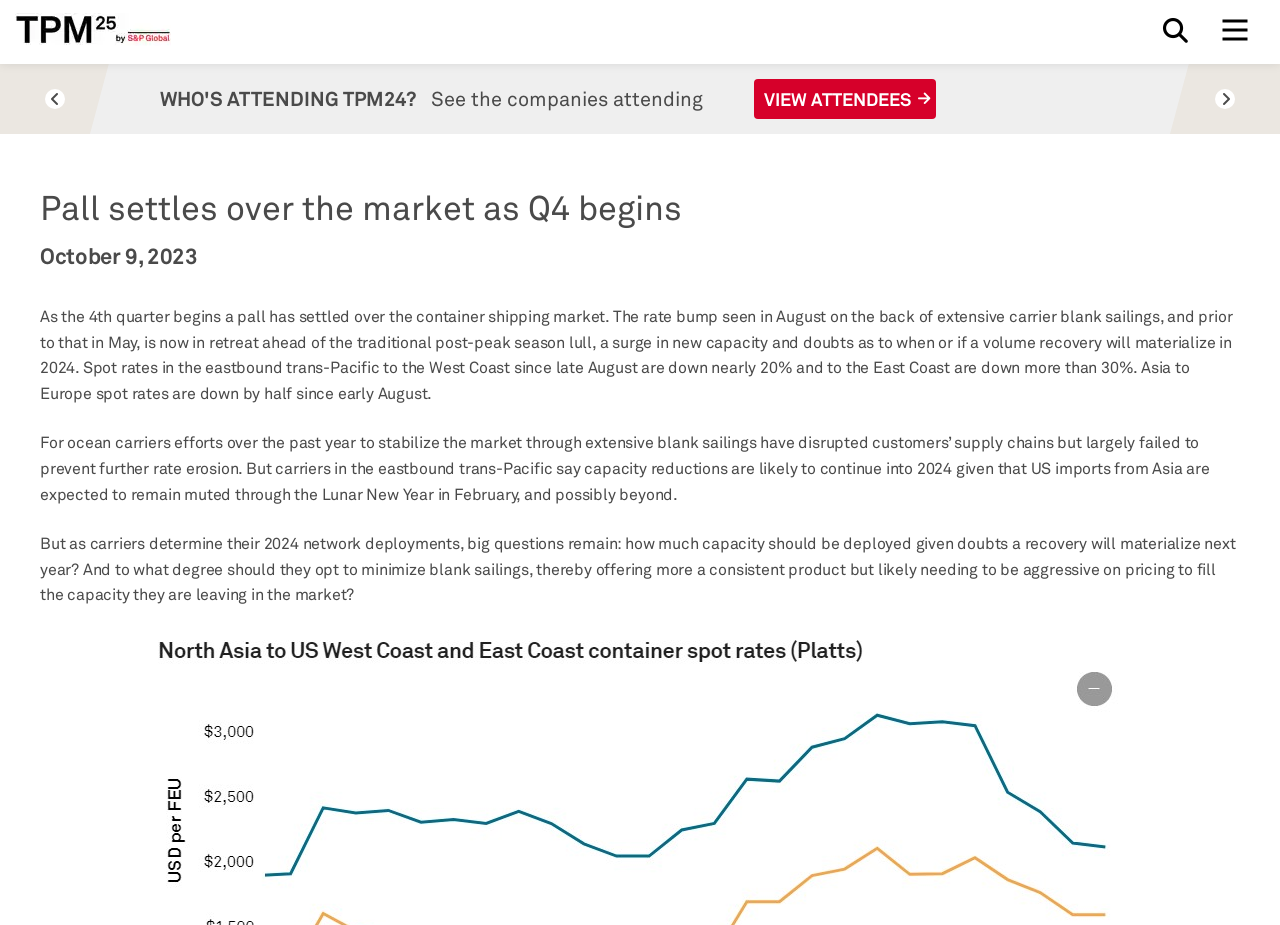What is the concern for carriers in 2024?
Kindly give a detailed and elaborate answer to the question.

The article mentions that carriers are unsure how much capacity to deploy in 2024 given doubts about a volume recovery, and are weighing the trade-off between minimizing blank sailings and being aggressive on pricing to fill capacity.